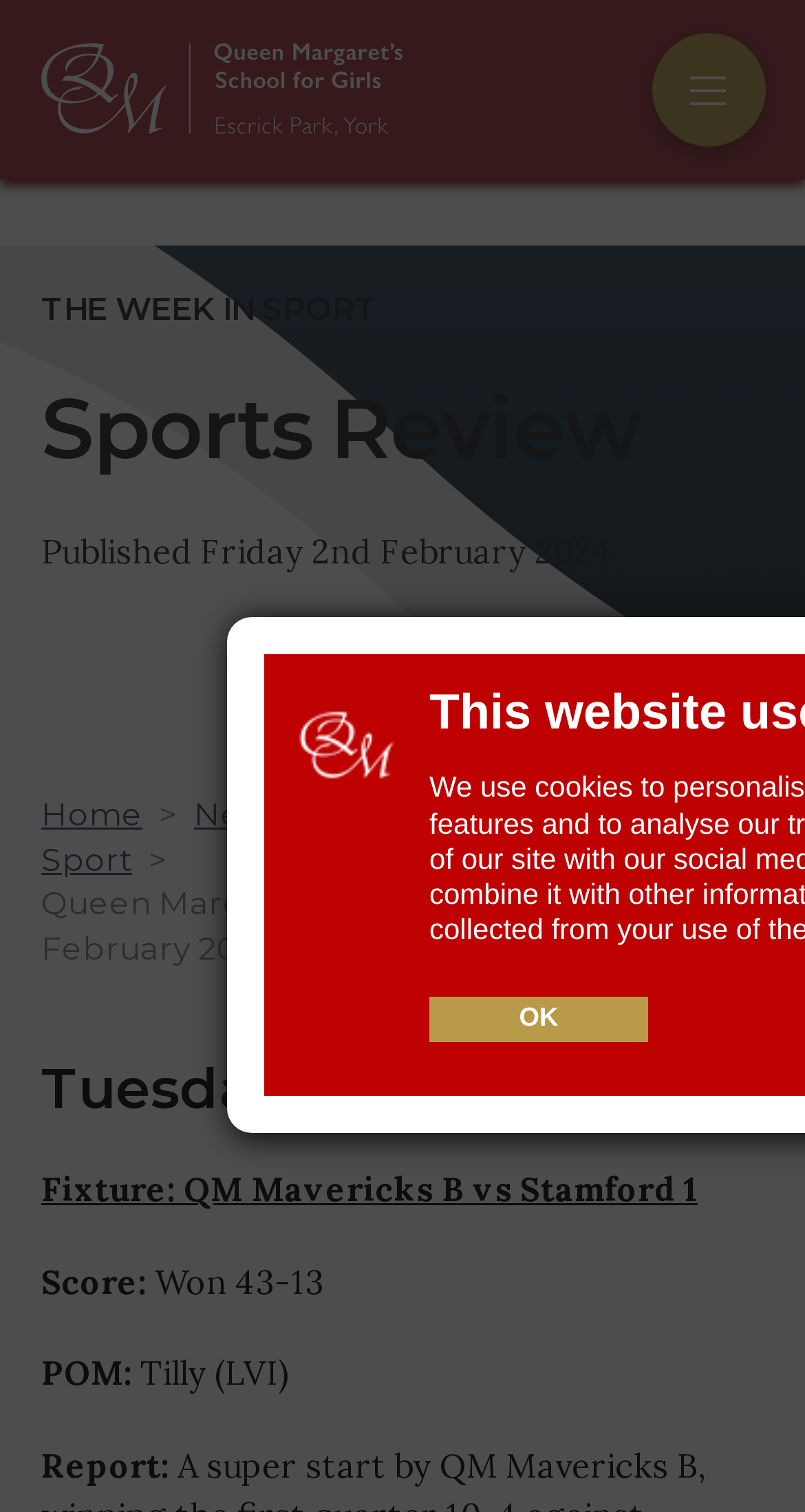Identify and provide the bounding box coordinates of the UI element described: "Latest News". The coordinates should be formatted as [left, top, right, bottom], with each number being a float between 0 and 1.

[0.592, 0.524, 0.833, 0.554]